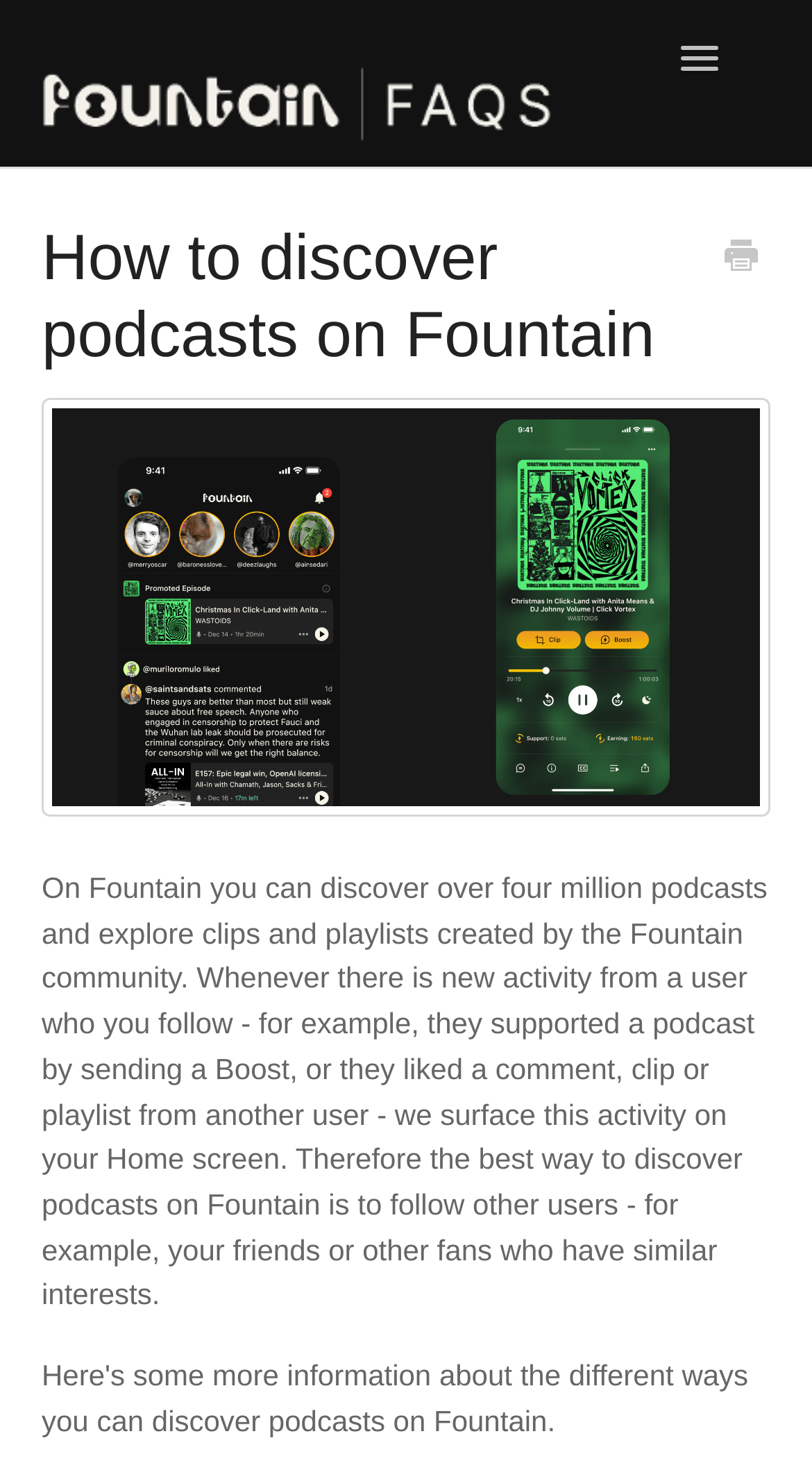Please examine the image and answer the question with a detailed explanation:
How many podcasts can be discovered on Fountain?

The webpage states that on Fountain, you can discover over four million podcasts, in addition to exploring clips and playlists created by the Fountain community.